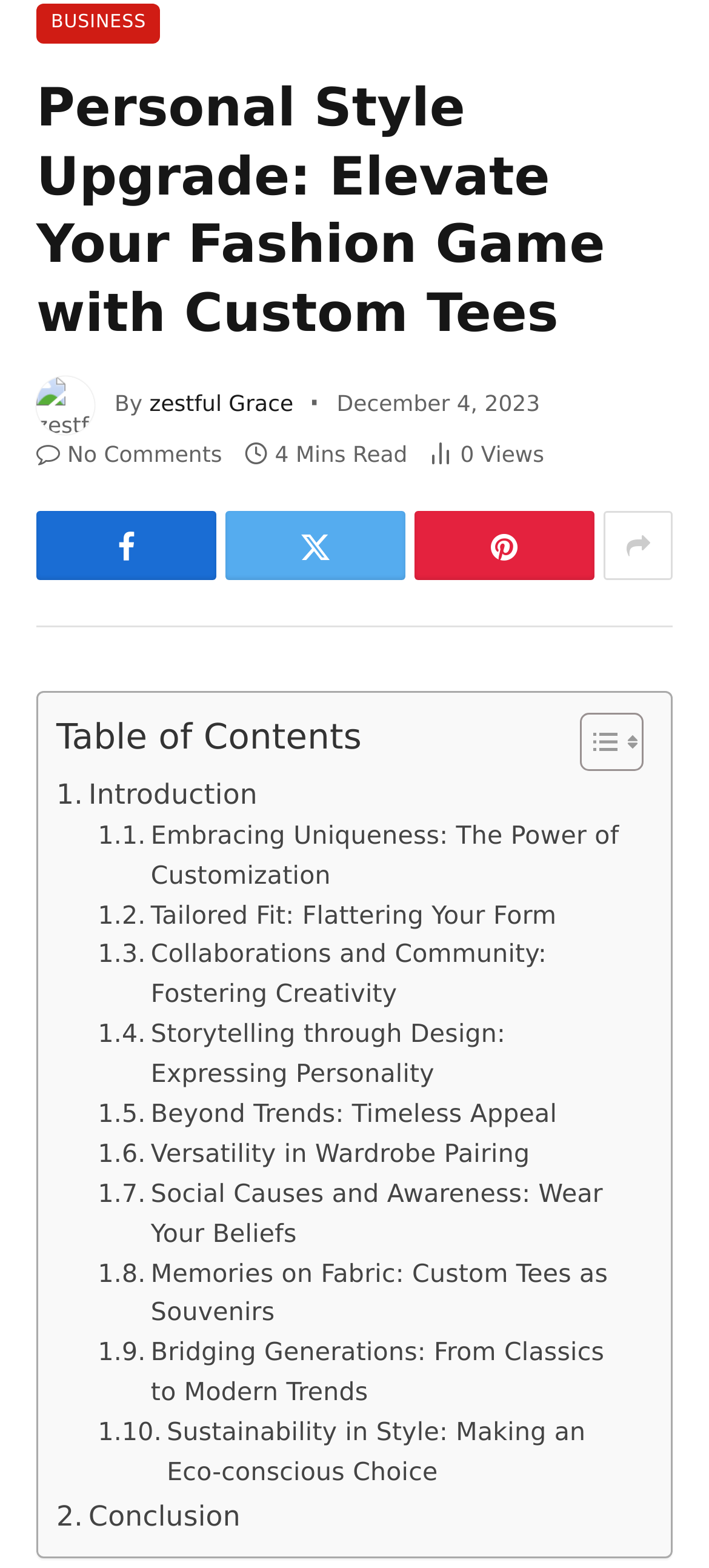Bounding box coordinates must be specified in the format (top-left x, top-left y, bottom-right x, bottom-right y). All values should be floating point numbers between 0 and 1. What are the bounding box coordinates of the UI element described as: Pinterest

[0.585, 0.326, 0.838, 0.37]